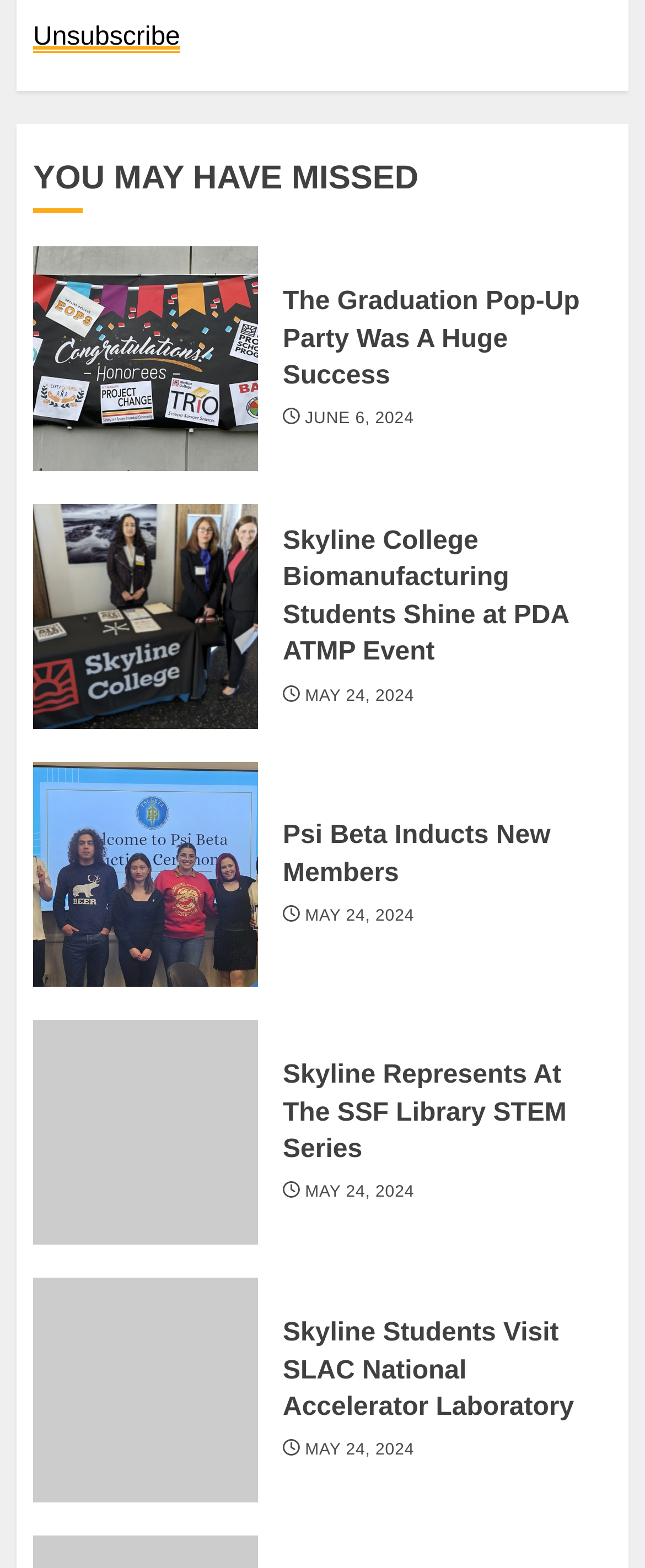How many images are on the page?
Using the visual information, respond with a single word or phrase.

4